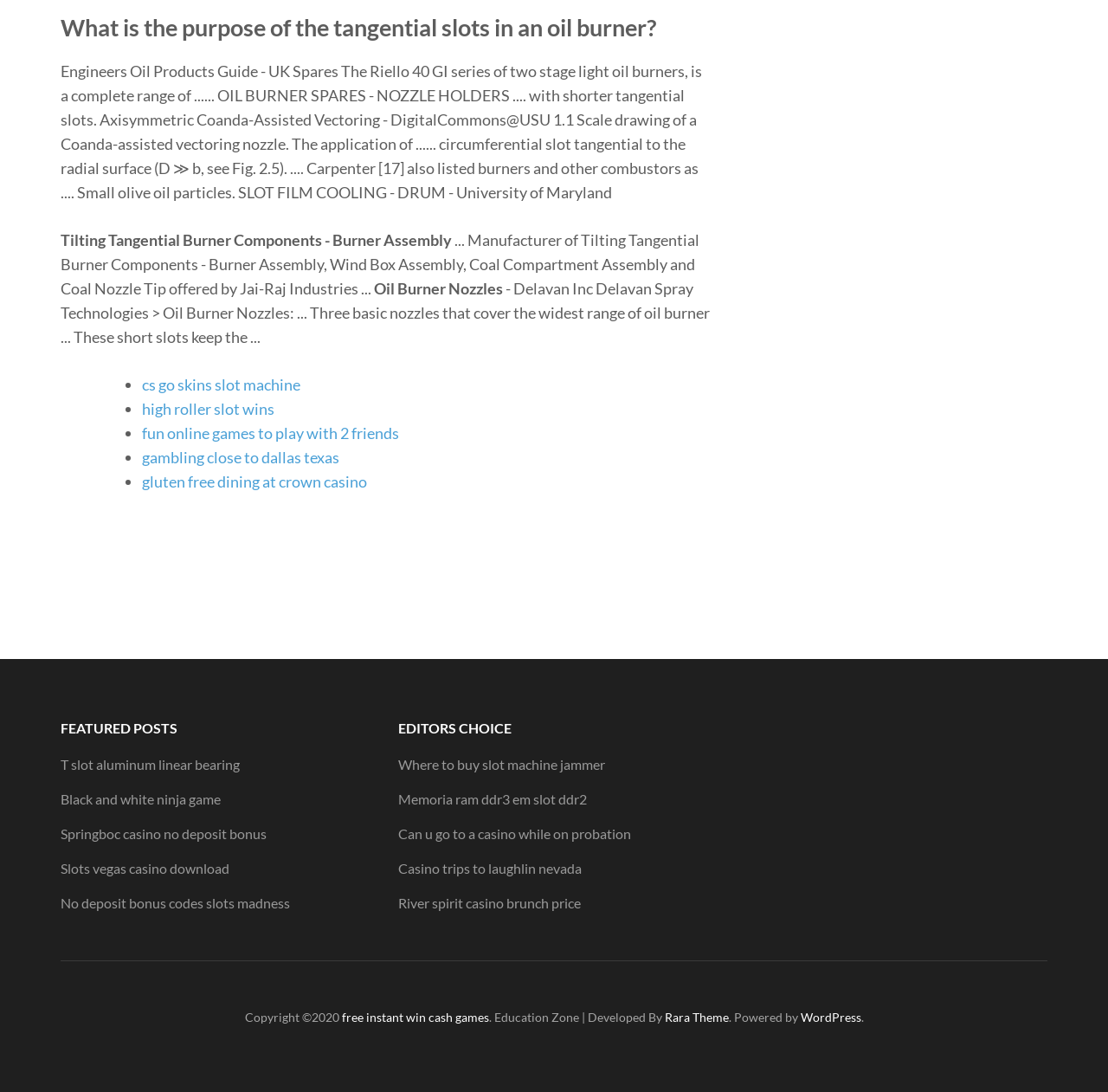Please give a succinct answer to the question in one word or phrase:
What is the name of the theme used to develop the 'Education Zone'?

Rara Theme